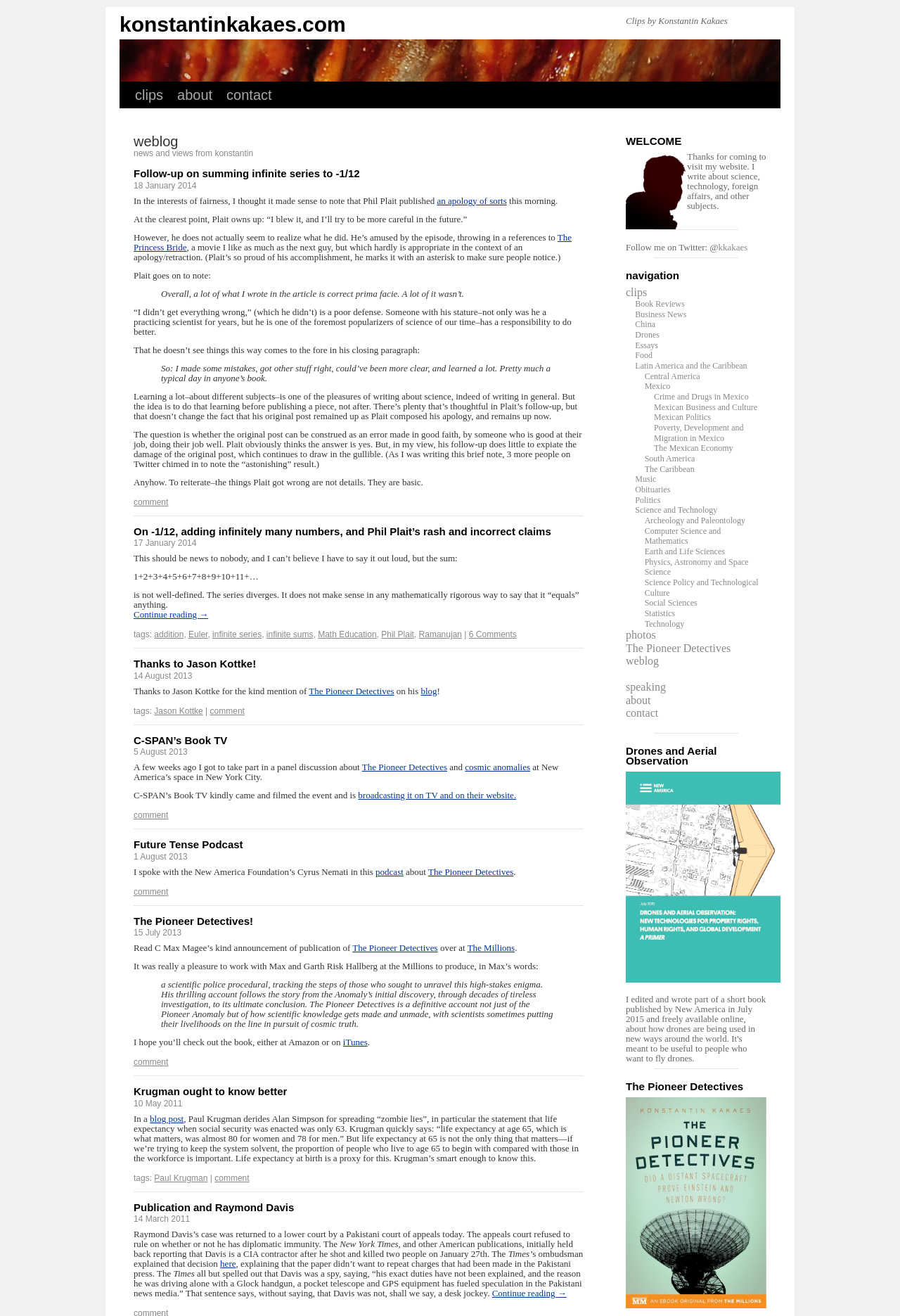Deliver a detailed narrative of the webpage's visual and textual elements.

This webpage is a personal weblog belonging to Konstantin Kakaes. At the top, there is a link to the website's homepage, followed by a title "Clips by Konstantin Kakaes". Below this, there are three links: "clips", "about", and "contact". 

The main content of the webpage is a series of blog posts. Each post has a title, a date, and the content of the post. The posts are arranged in a reverse chronological order, with the most recent post at the top. 

The first post is about Phil Plait's apology for his mistakes in a previous article. The post is a critique of Plait's apology and discusses the importance of accuracy in scientific writing. The post includes several blockquotes from Plait's original article and his apology.

The second post is about the concept of infinite series and how they are not well-defined. The post explains that the sum of an infinite series does not equal a specific value, but rather diverges. The post also includes several links to related topics.

The subsequent posts are about various topics, including a mention on Jason Kottke's blog, a panel discussion about "The Pioneer Detectives" and "cosmic anomalies", and an interview on the Future Tense Podcast.

Each post has a "comment" link at the bottom, allowing readers to leave comments. There are also horizontal separator lines between each post, separating them visually.